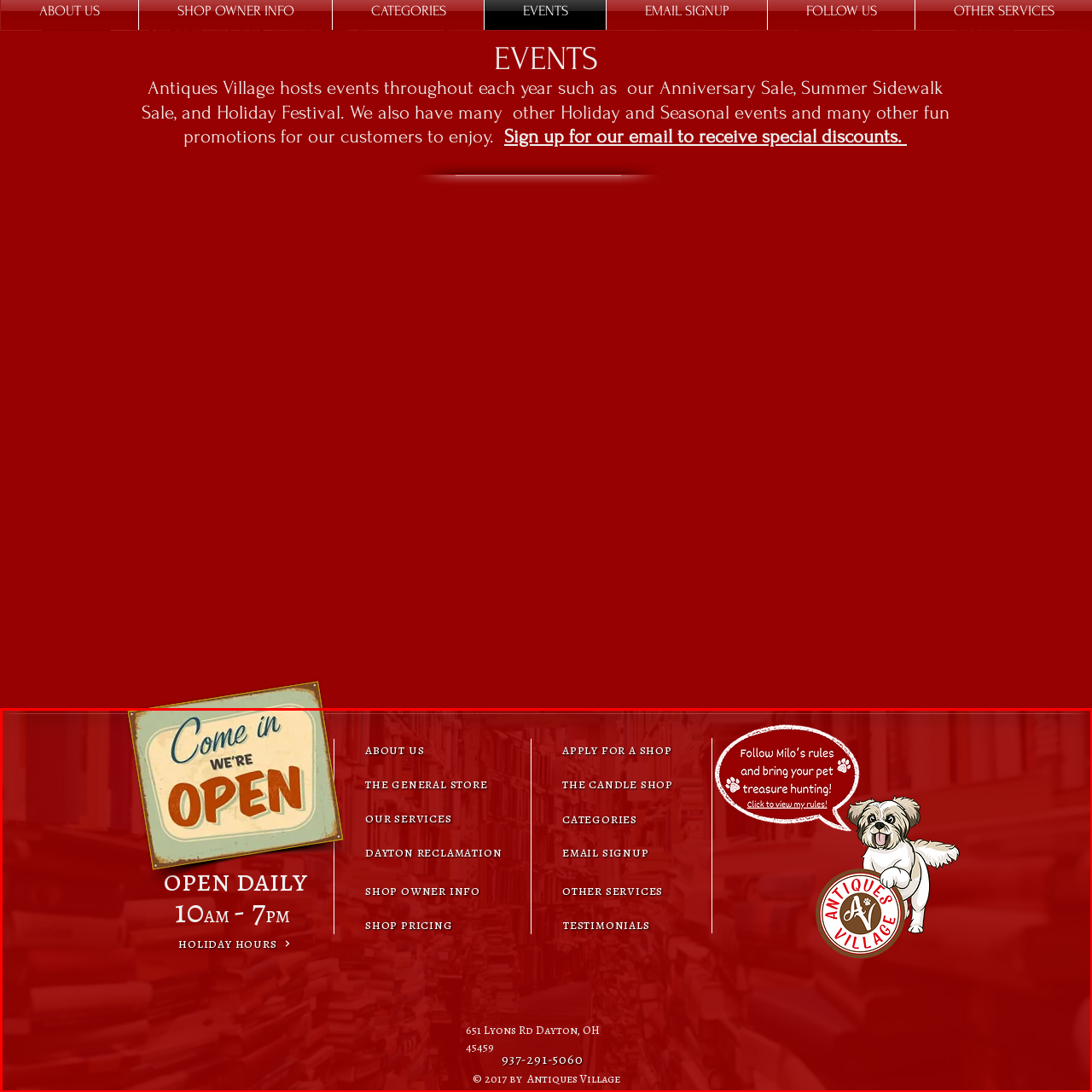Is Antiques Village pet-friendly?
Focus on the section marked by the red bounding box and elaborate on the question as thoroughly as possible.

The presence of a playful illustration of a dog, presumably Milo, in the lower corner of the sign suggests that Antiques Village is a pet-friendly environment, welcoming customers to bring their pets along for treasure hunting adventures.